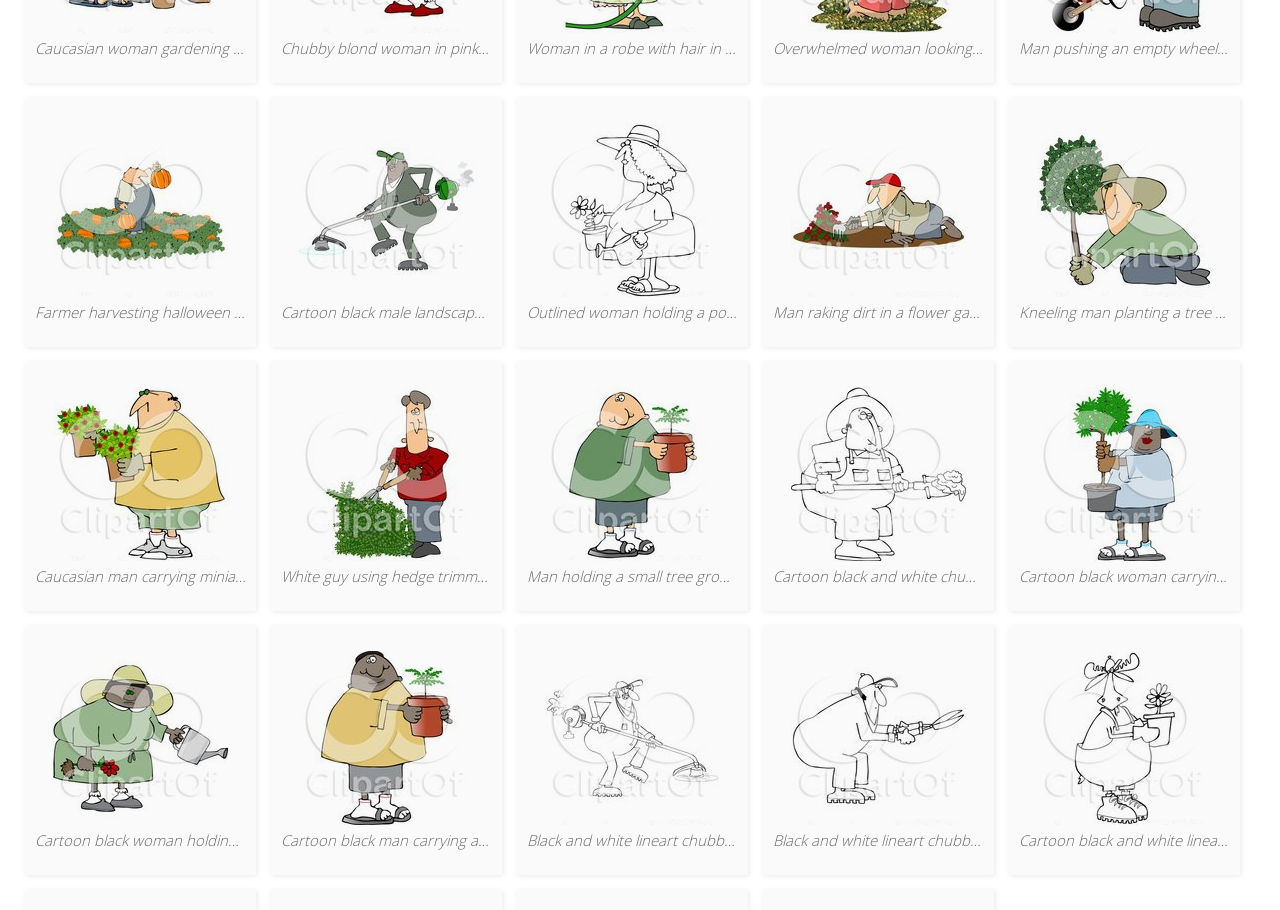Using the information in the image, could you please answer the following question in detail:
What is the farmer harvesting in the seventh image?

The seventh image is described as 'Farmer Harvesting Halloween Pumpkins From A Pumpkin Patch Clipart by djart'. From this description, we can infer that the farmer in the image is harvesting Halloween pumpkins.